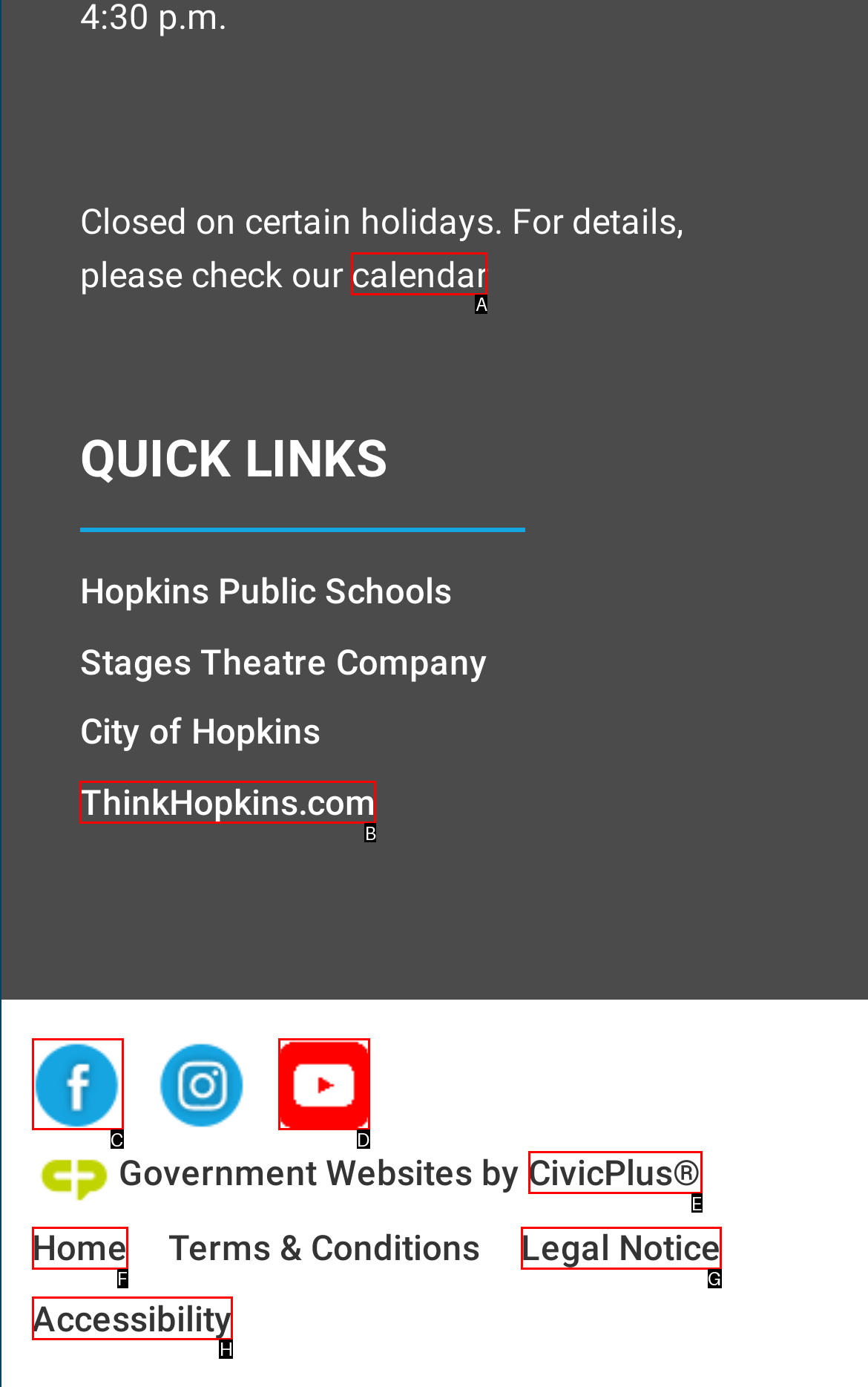Identify the correct UI element to click for the following task: View the Open Access Policy Choose the option's letter based on the given choices.

None